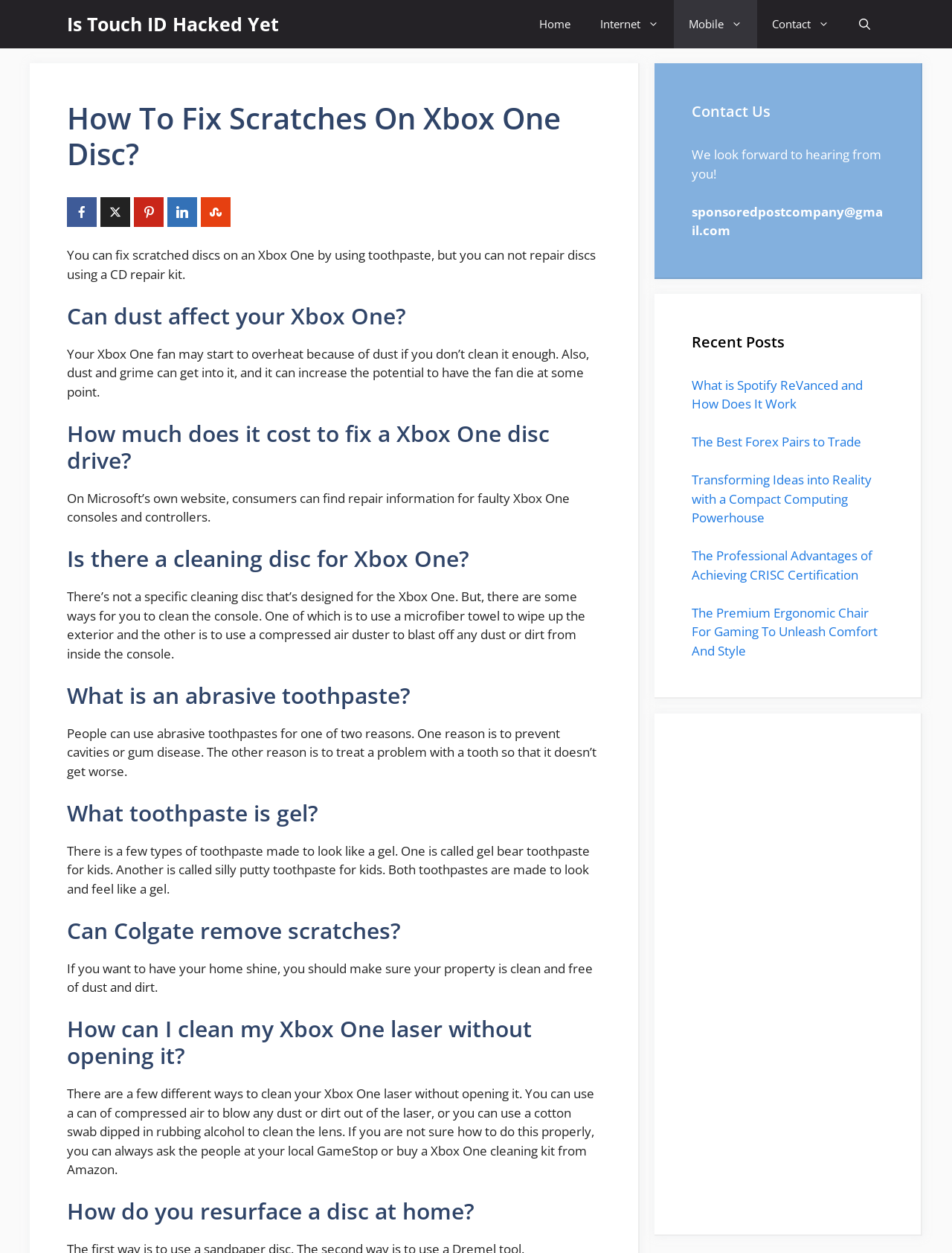Is there a specific cleaning disc for the Xbox One?
Answer the question with a single word or phrase by looking at the picture.

No